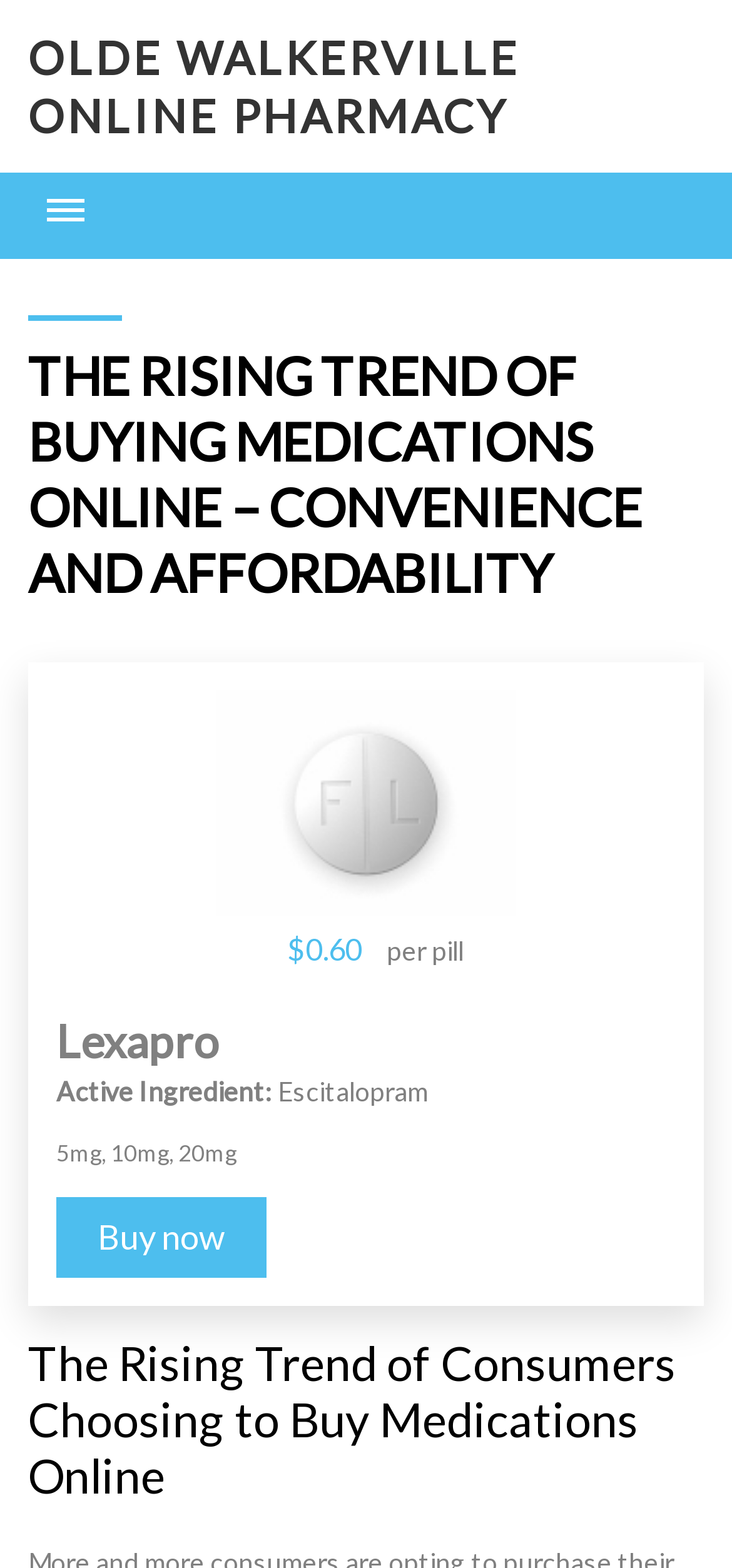Specify the bounding box coordinates of the element's area that should be clicked to execute the given instruction: "Click OLDE WALKERVILLE ONLINE PHARMACY". The coordinates should be four float numbers between 0 and 1, i.e., [left, top, right, bottom].

[0.038, 0.019, 0.71, 0.091]